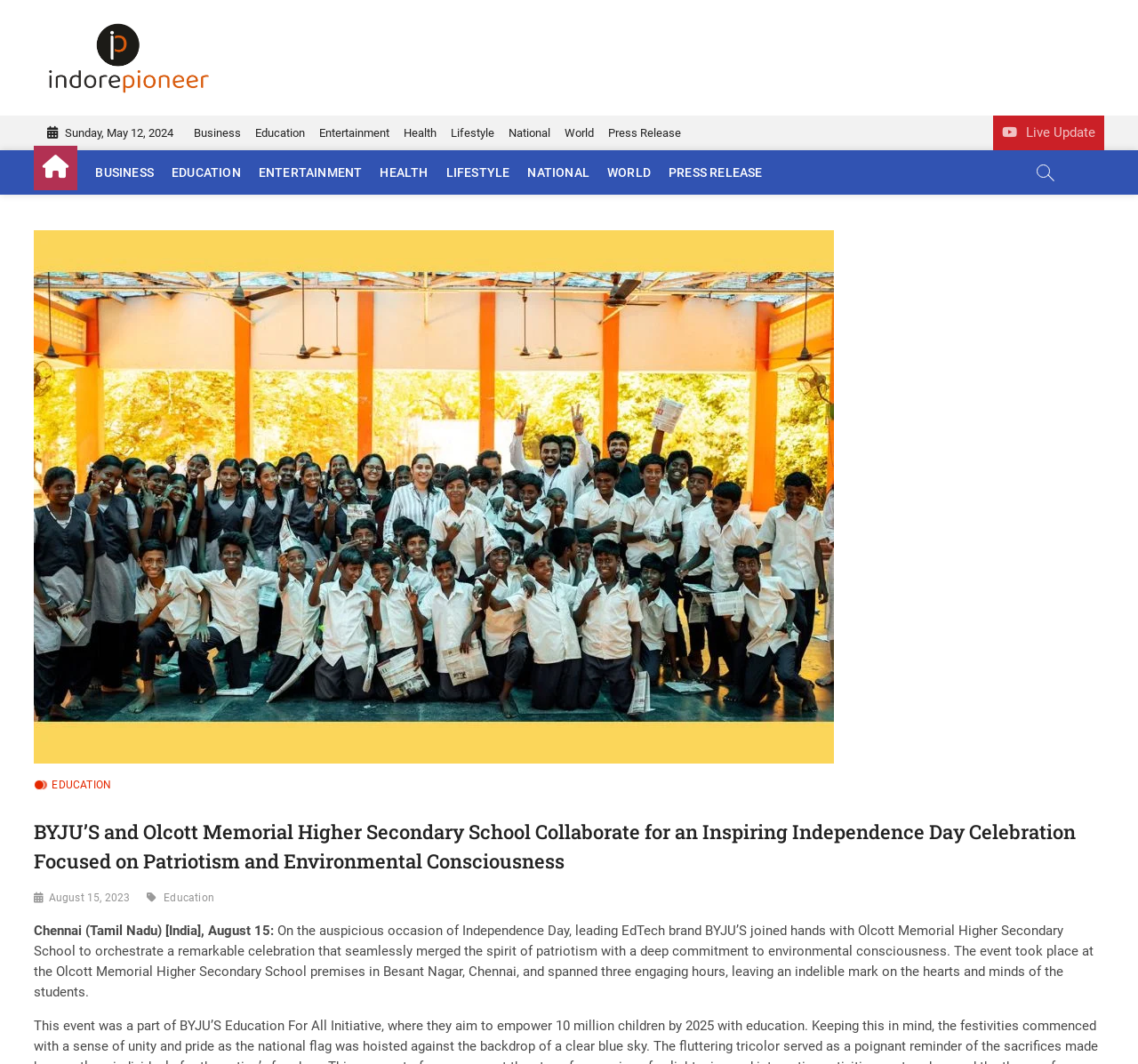Provide a one-word or brief phrase answer to the question:
Where did the event take place?

Olcott Memorial Higher Secondary School premises in Besant Nagar, Chennai